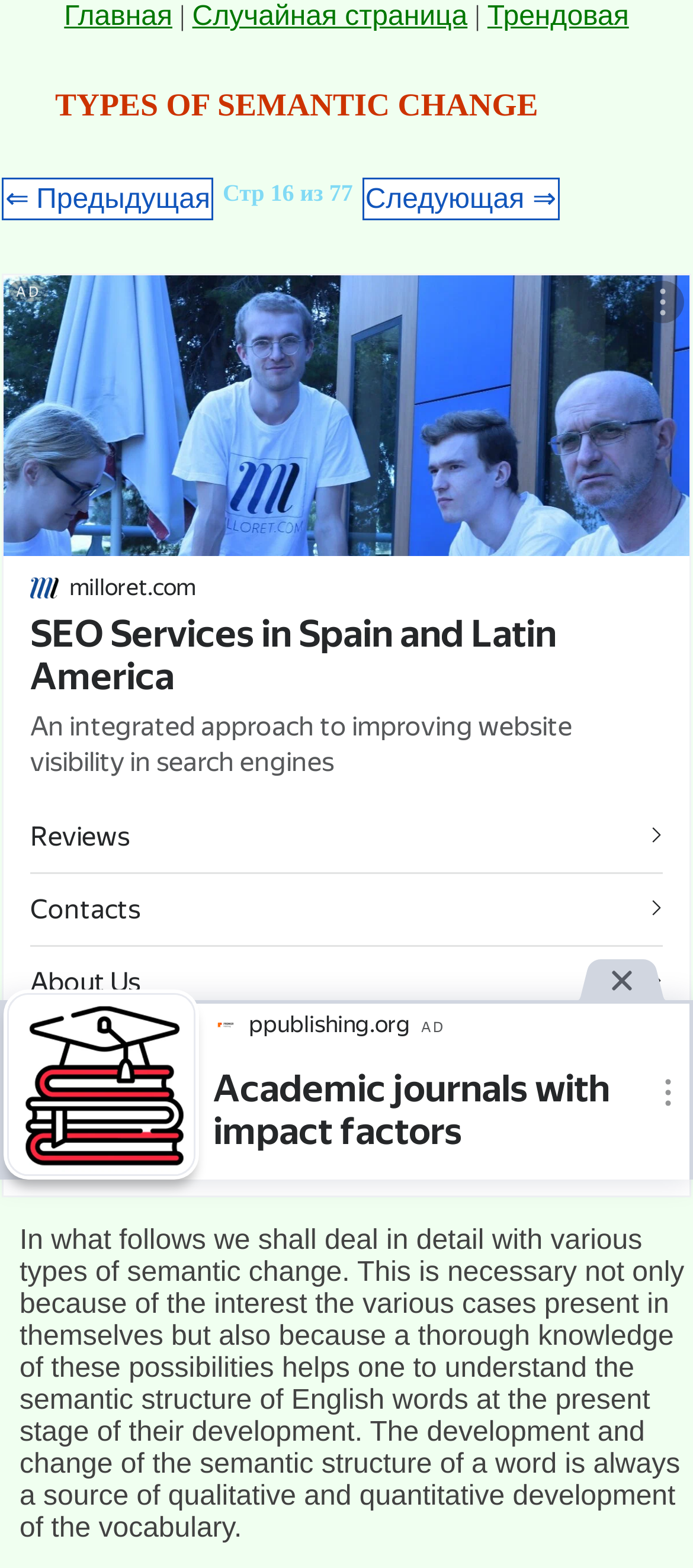Please provide a short answer using a single word or phrase for the question:
What is the text on the 16th page?

Стр 16 из 77